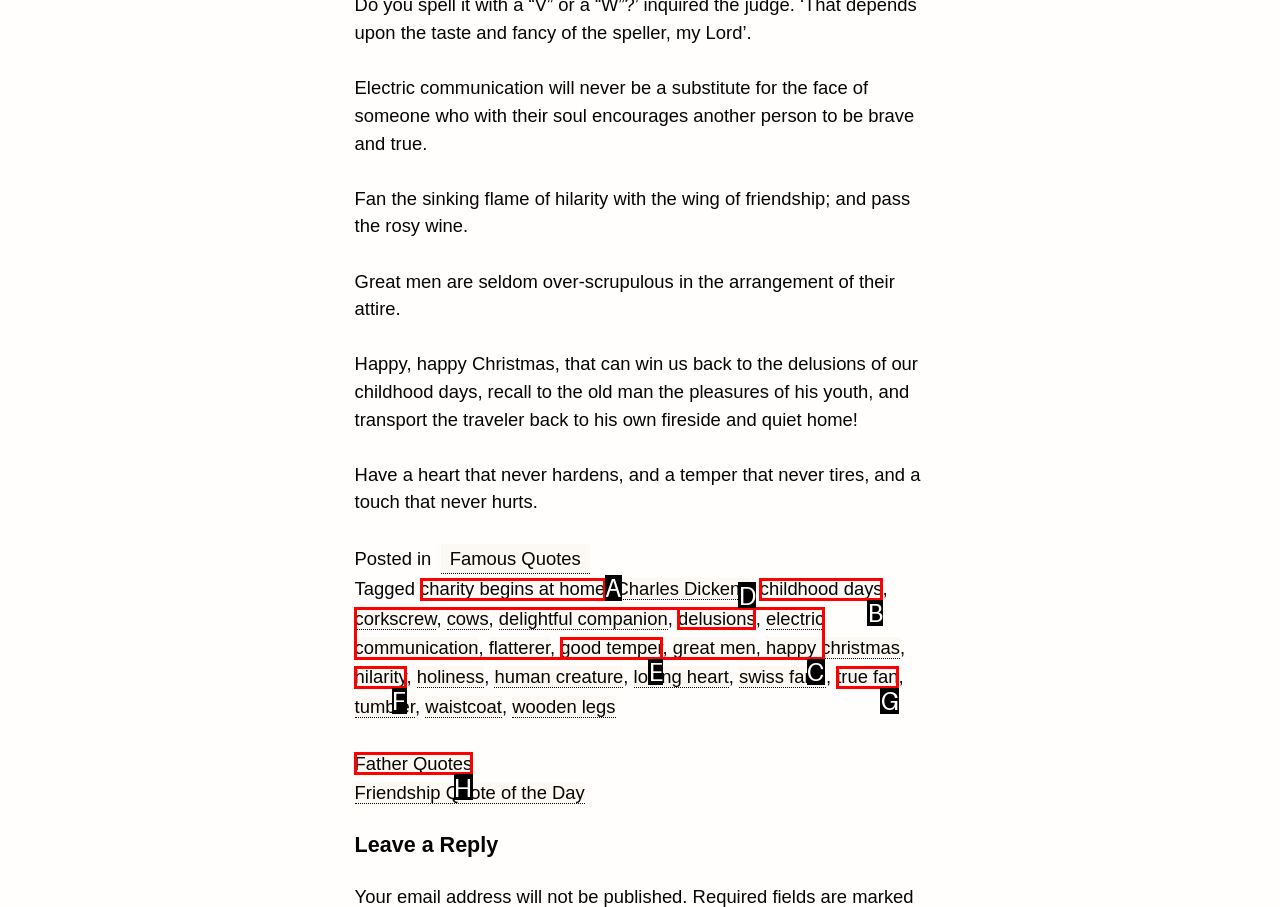Which lettered option should be clicked to achieve the task: Click on 'Father Quotes'? Choose from the given choices.

H